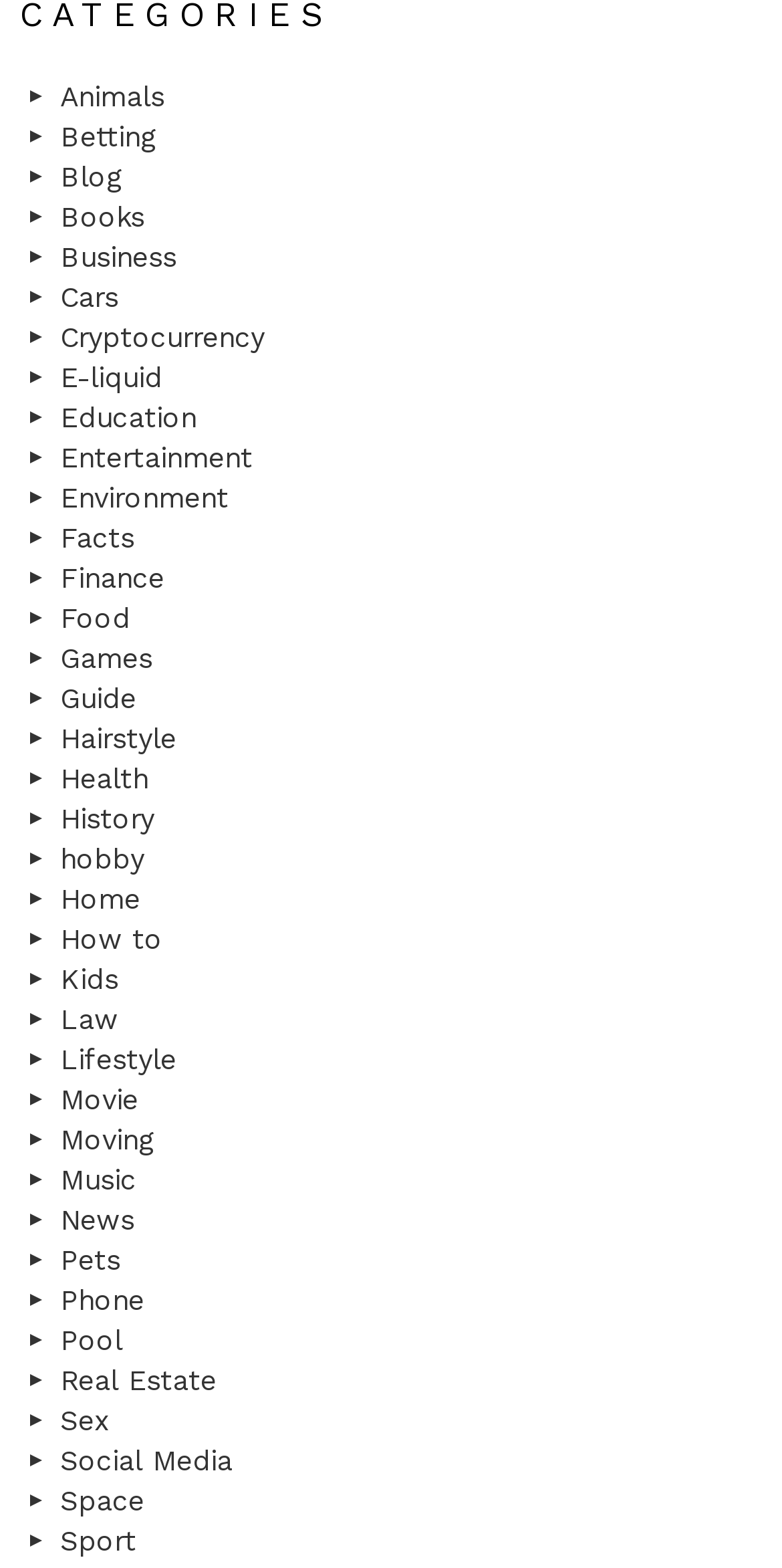How many categories are there on this webpage?
Please provide a comprehensive answer to the question based on the webpage screenshot.

By counting the number of links on the webpage, I can see that there are 47 categories listed, ranging from Animals to Sport.